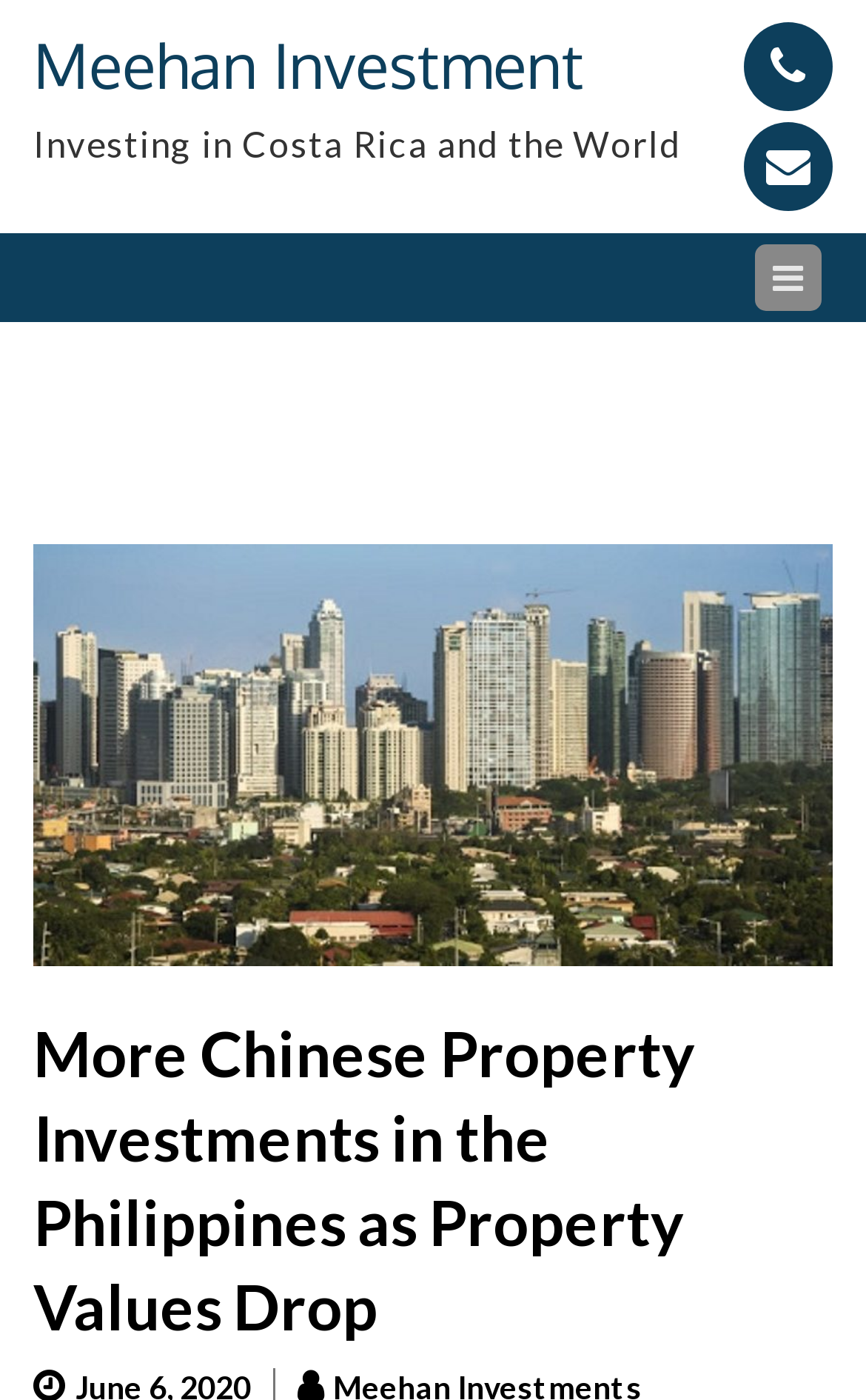What is the topic of the main image?
Using the visual information, respond with a single word or phrase.

Property Investments